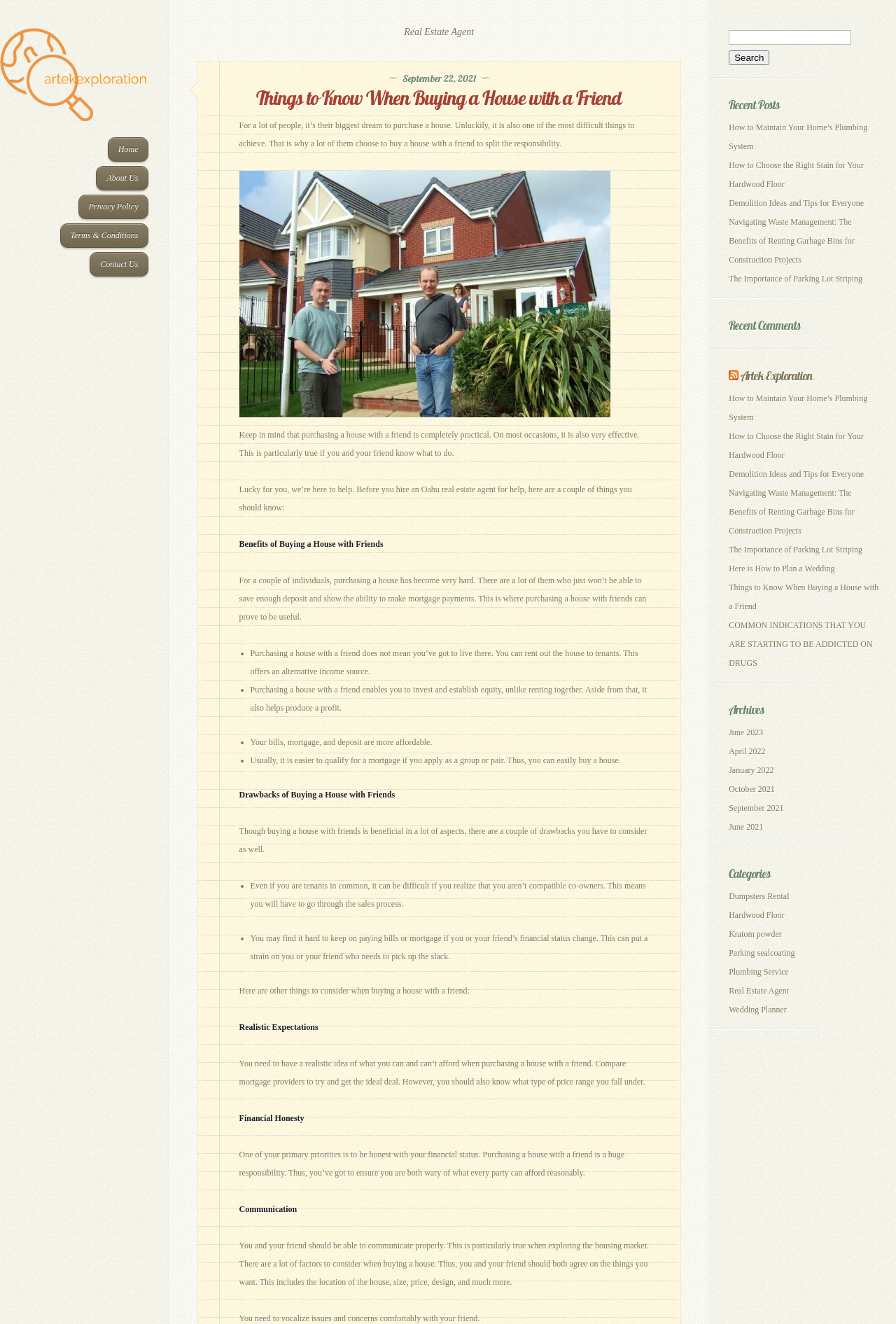What is the purpose of purchasing a house with a friend?
By examining the image, provide a one-word or phrase answer.

To split the responsibility